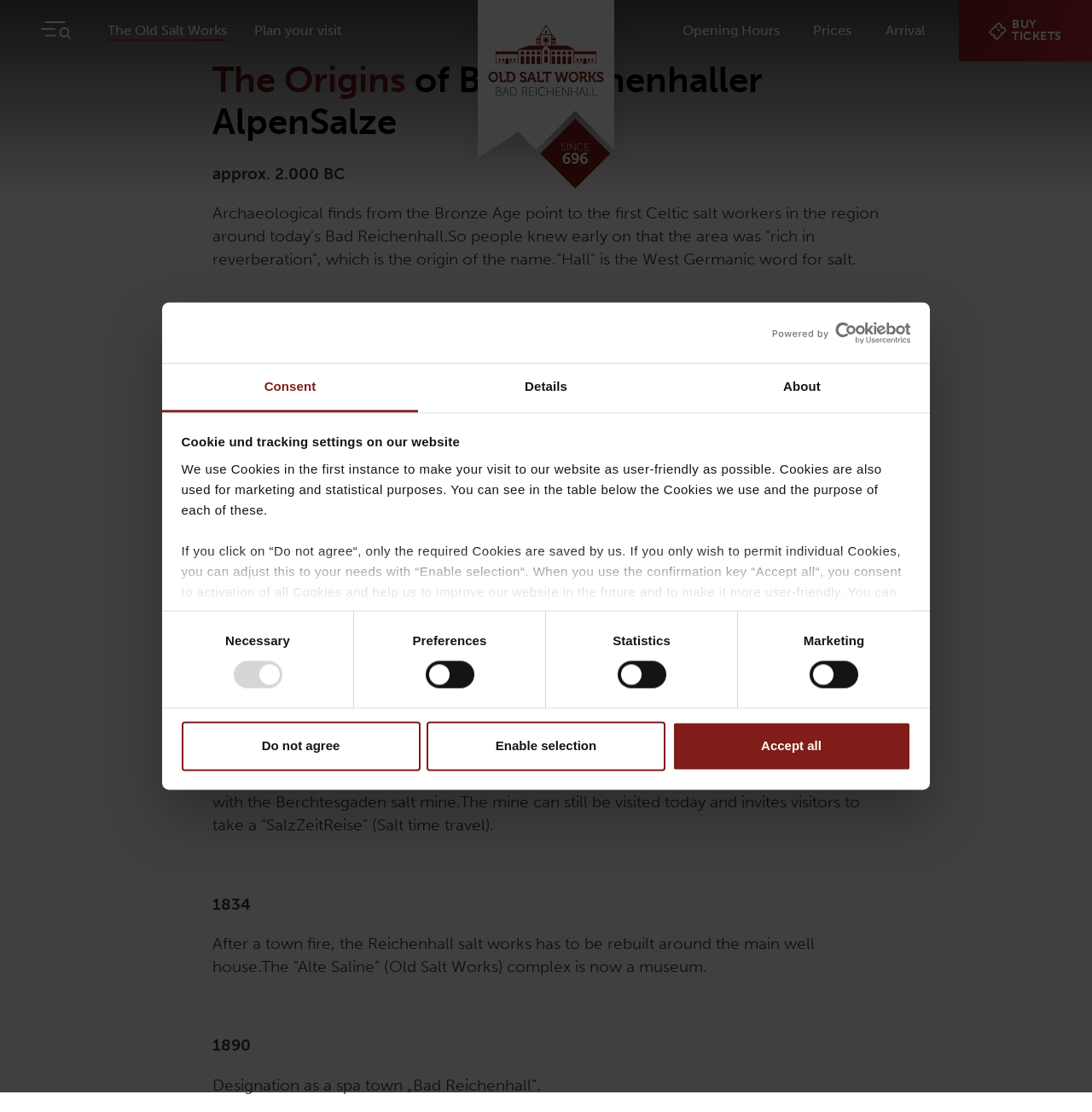Please identify the coordinates of the bounding box for the clickable region that will accomplish this instruction: "Click the 'Cookie Guide' link".

[0.512, 0.544, 0.592, 0.557]